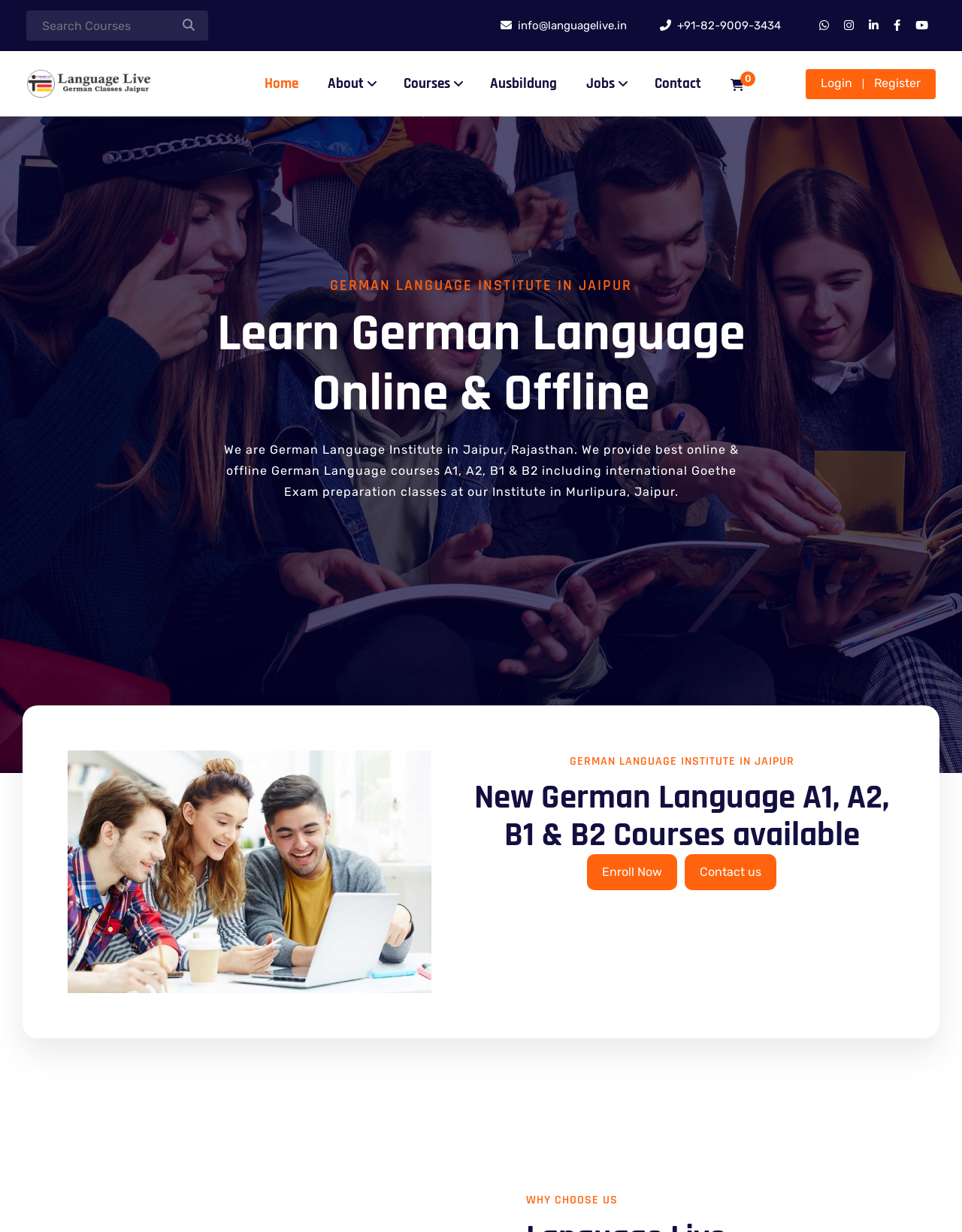Respond to the following question using a concise word or phrase: 
What is the email address to contact the institute?

info@languagelive.in